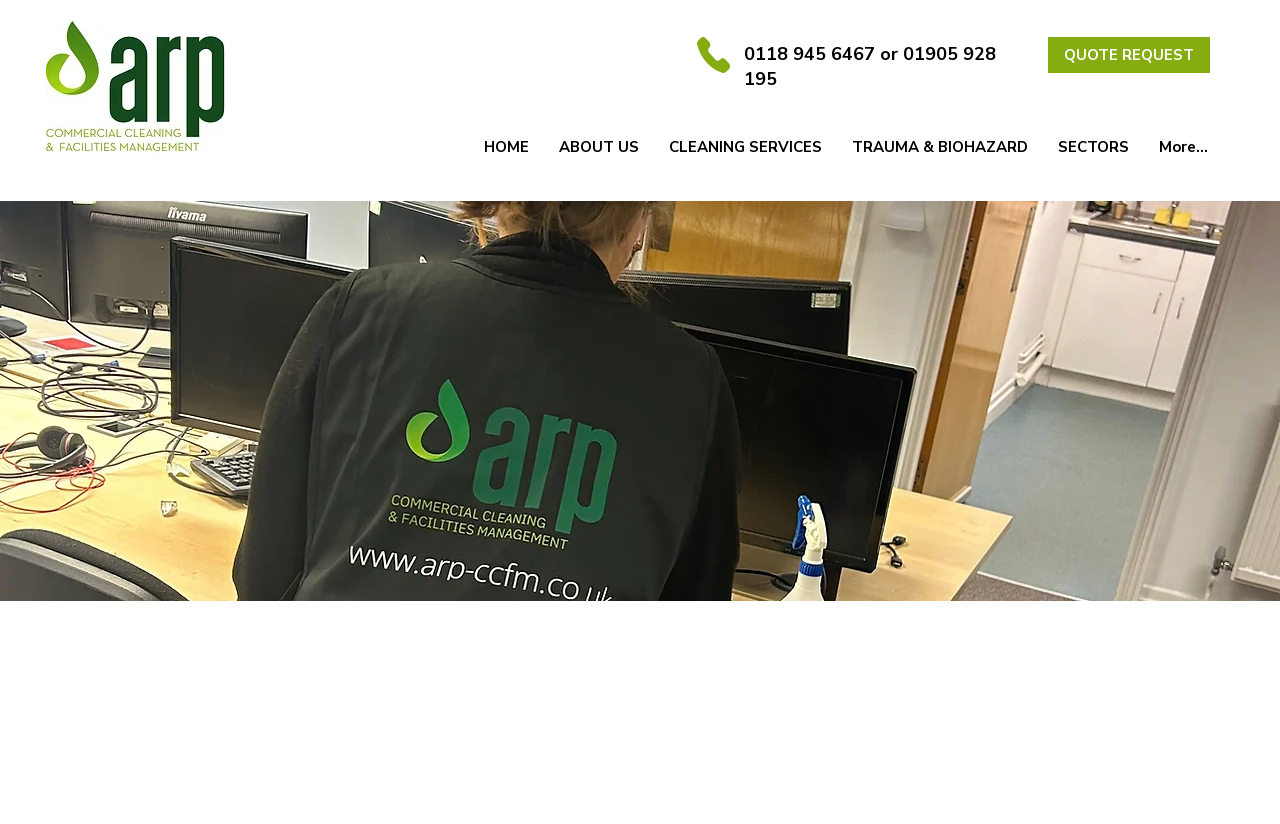Using the given description, provide the bounding box coordinates formatted as (top-left x, top-left y, bottom-right x, bottom-right y), with all values being floating point numbers between 0 and 1. Description: CLEANING SERVICES

[0.511, 0.157, 0.654, 0.201]